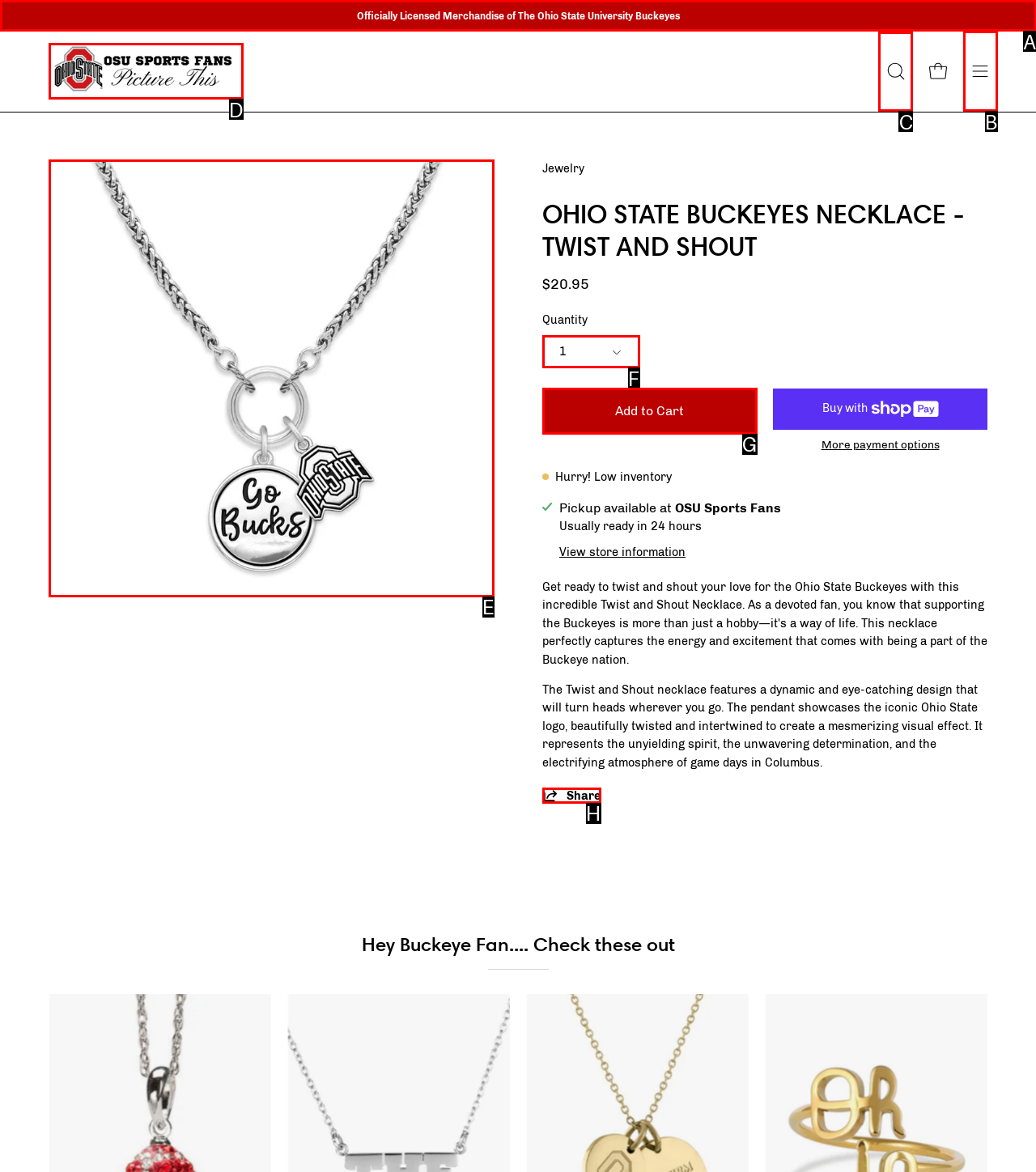Identify the correct UI element to click for this instruction: Open search bar
Respond with the appropriate option's letter from the provided choices directly.

C